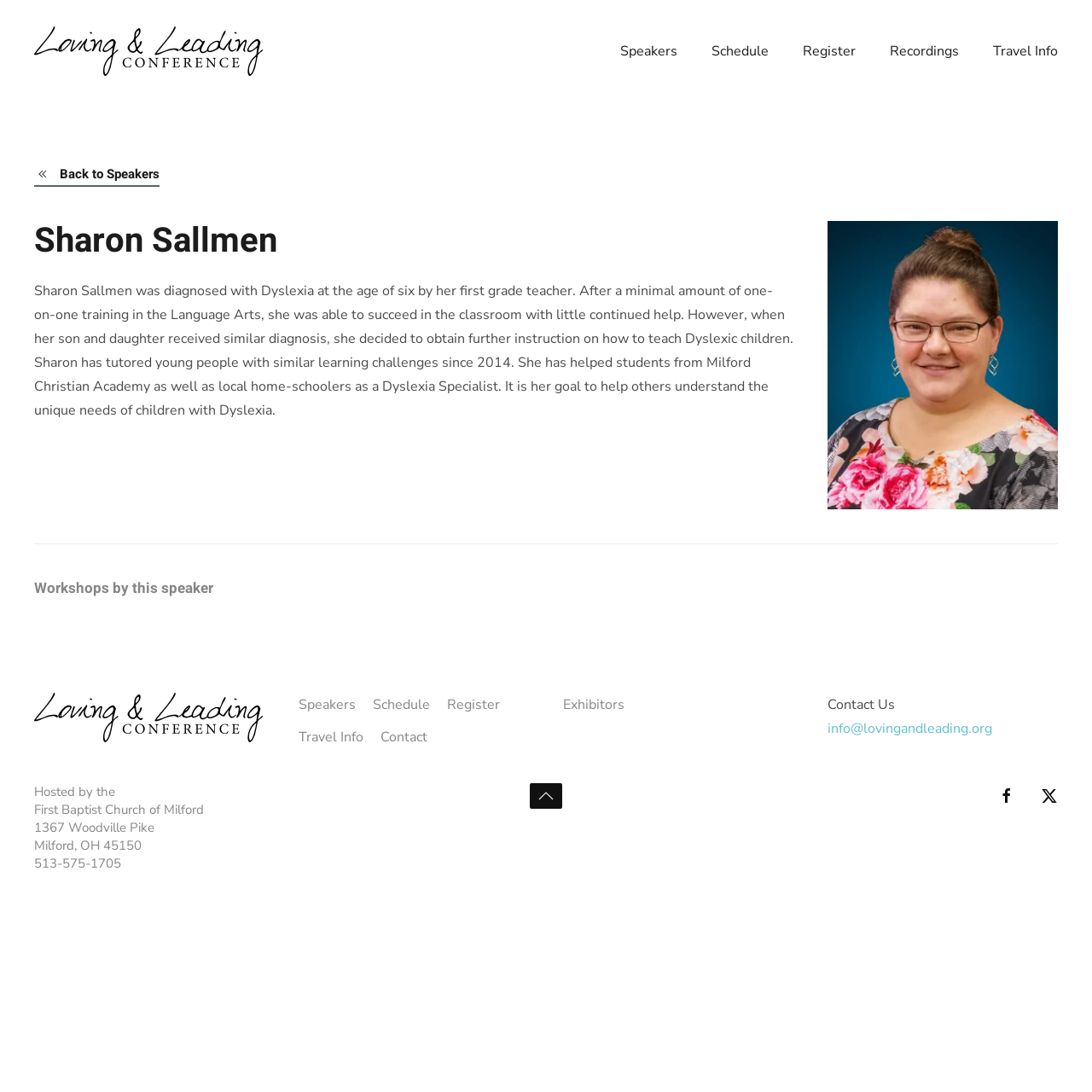Please predict the bounding box coordinates of the element's region where a click is necessary to complete the following instruction: "Go back to the home page". The coordinates should be represented by four float numbers between 0 and 1, i.e., [left, top, right, bottom].

[0.031, 0.016, 0.245, 0.078]